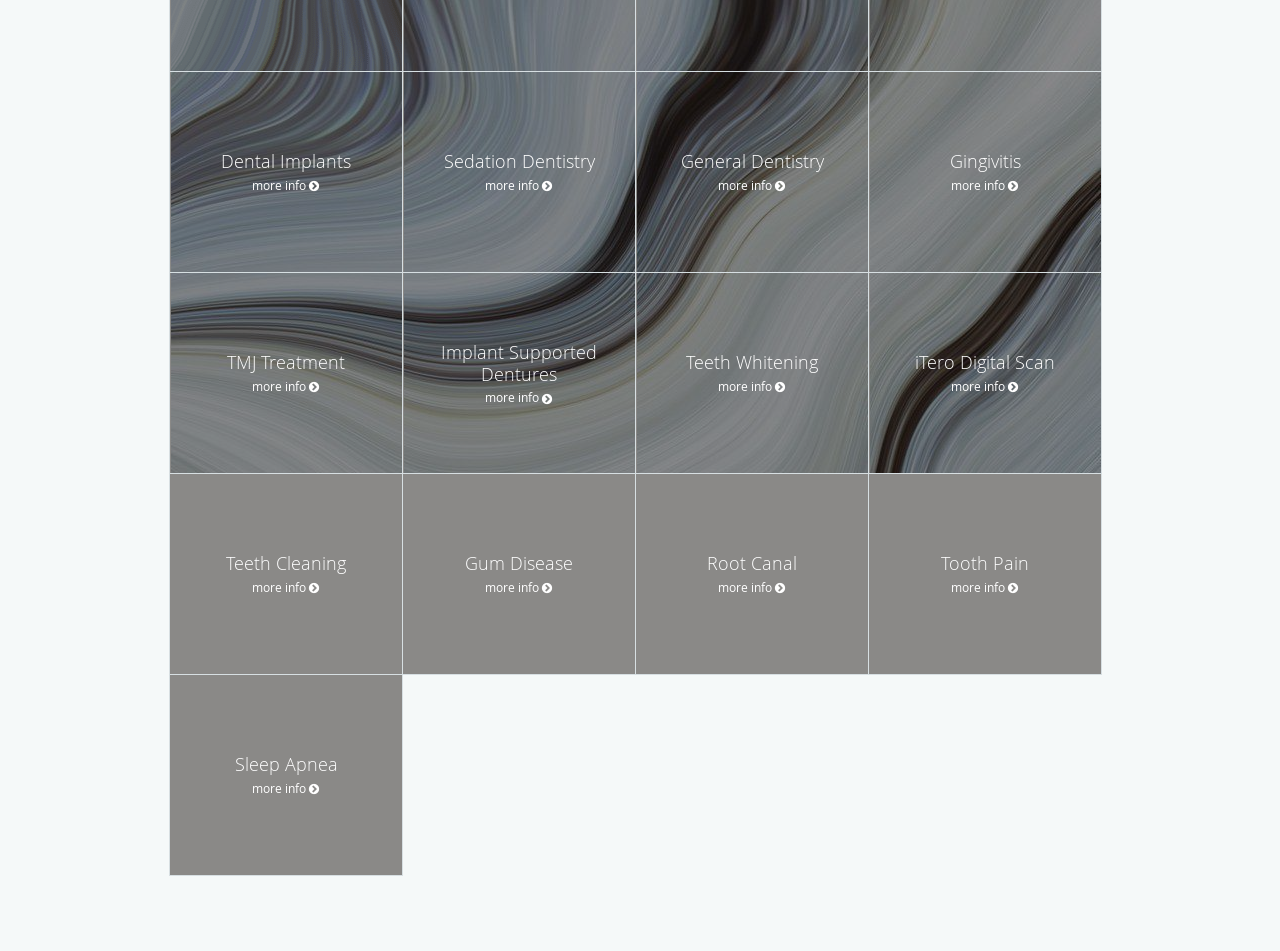What is the topmost dental service offered?
Can you offer a detailed and complete answer to this question?

By analyzing the bounding box coordinates, I determined that the element with the smallest y1 value is the link 'Dental Implants more info ' with coordinates [0.133, 0.076, 0.314, 0.286]. This indicates that it is the topmost element on the webpage, which is a dental service.